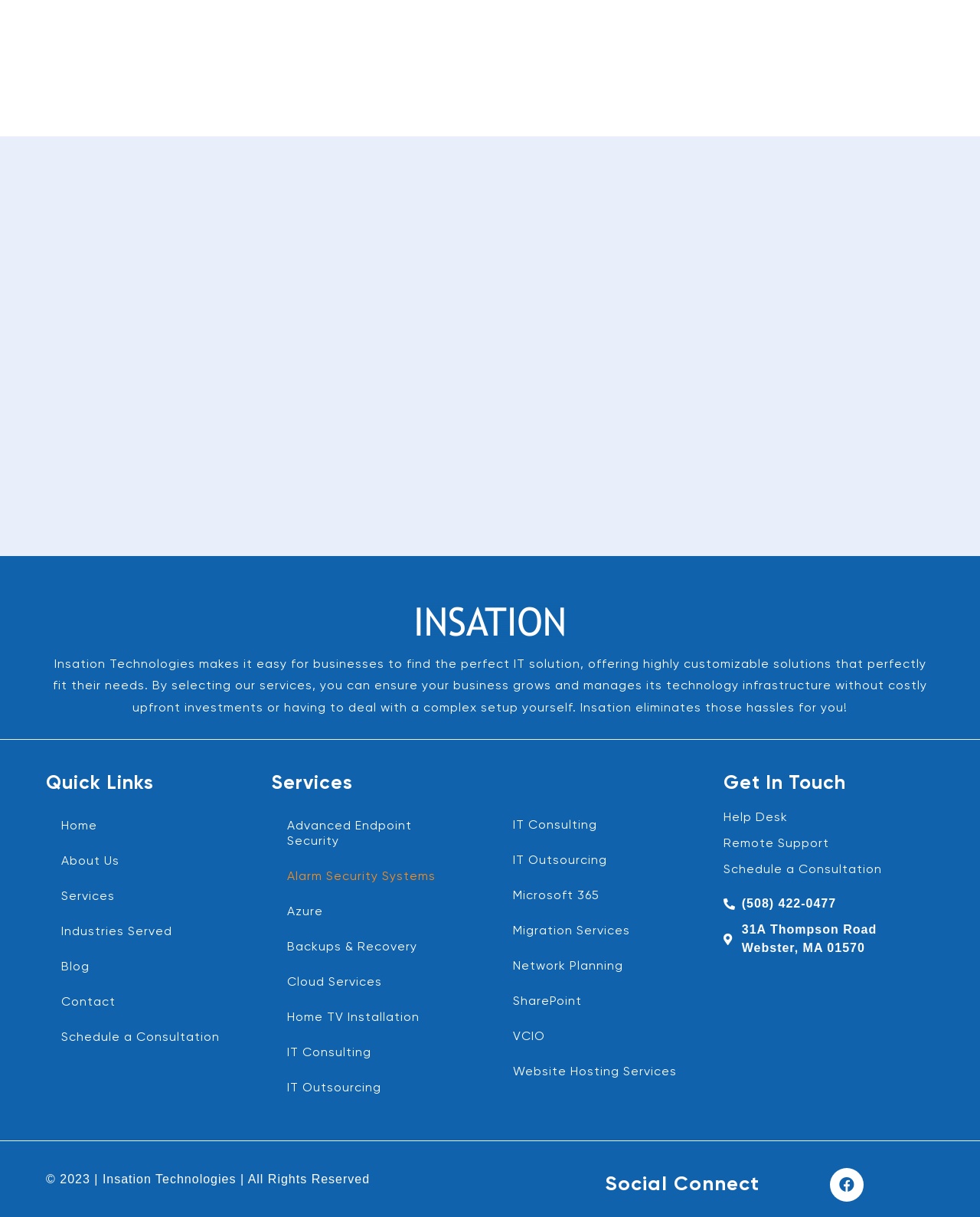Please locate the bounding box coordinates of the element that should be clicked to complete the given instruction: "Go back to the catalogue".

None